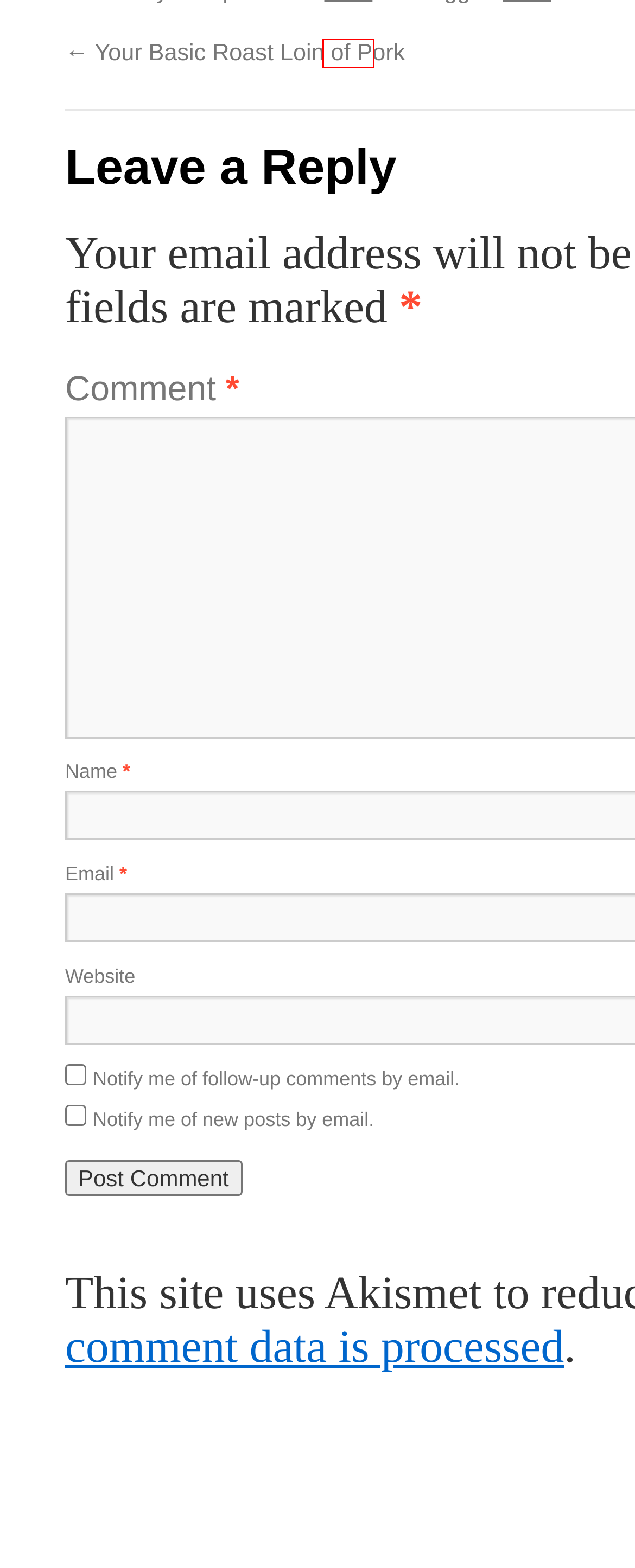You are provided a screenshot of a webpage featuring a red bounding box around a UI element. Choose the webpage description that most accurately represents the new webpage after clicking the element within the red bounding box. Here are the candidates:
A. April | 2016 | buzzyfoods
B. February | 2018 | buzzyfoods
C. September | 2013 | buzzyfoods
D. April | 2020 | buzzyfoods
E. August | 2022 | buzzyfoods
F. April | 2017 | buzzyfoods
G. November | 2011 | buzzyfoods
H. Pork | buzzyfoods

H